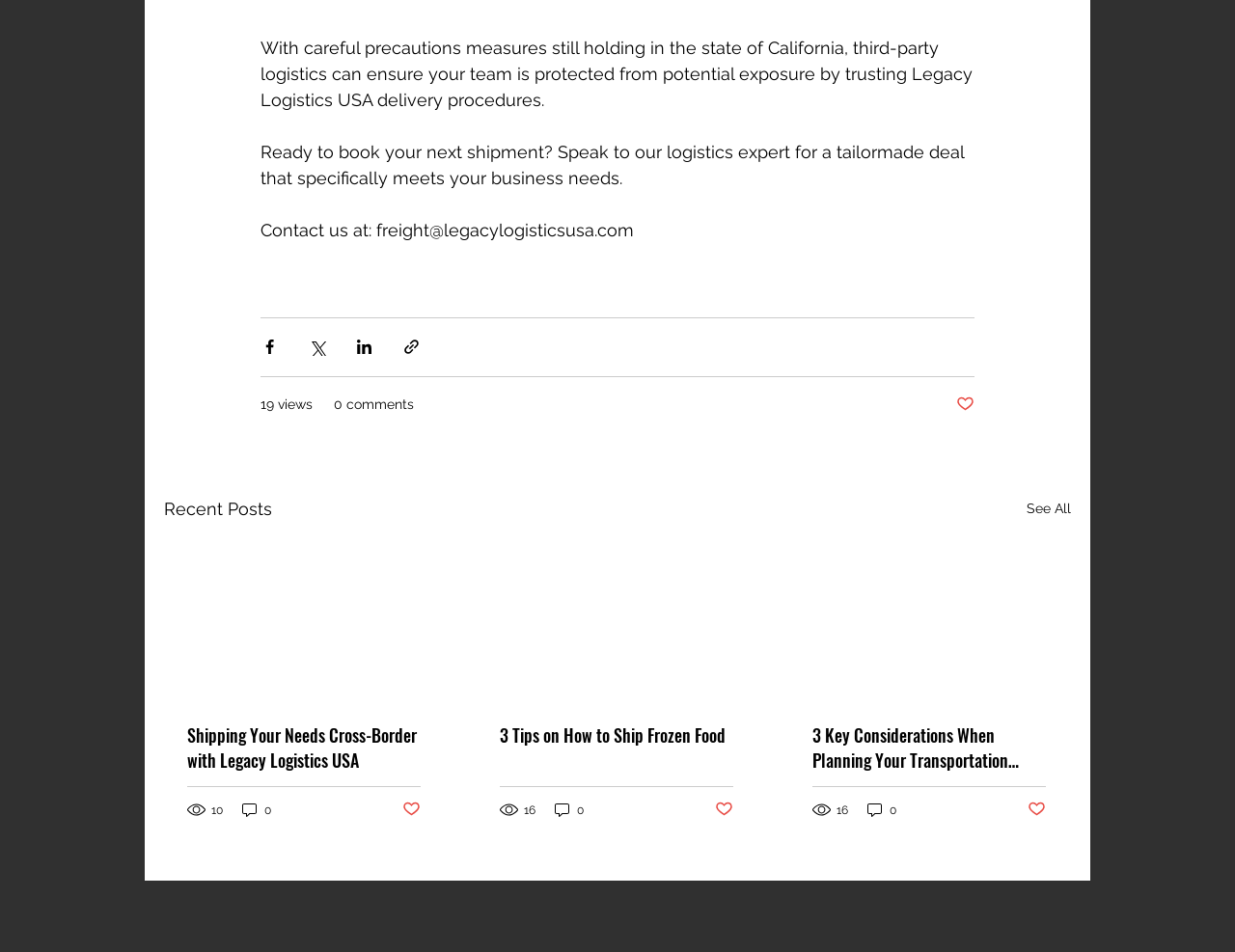What is the purpose of the 'Post not marked as liked' buttons?
Use the image to give a comprehensive and detailed response to the question.

The 'Post not marked as liked' buttons, present next to each article in the 'Recent Posts' section, are likely used to indicate that a user likes or appreciates a particular post, allowing them to engage with the content and show their interest.